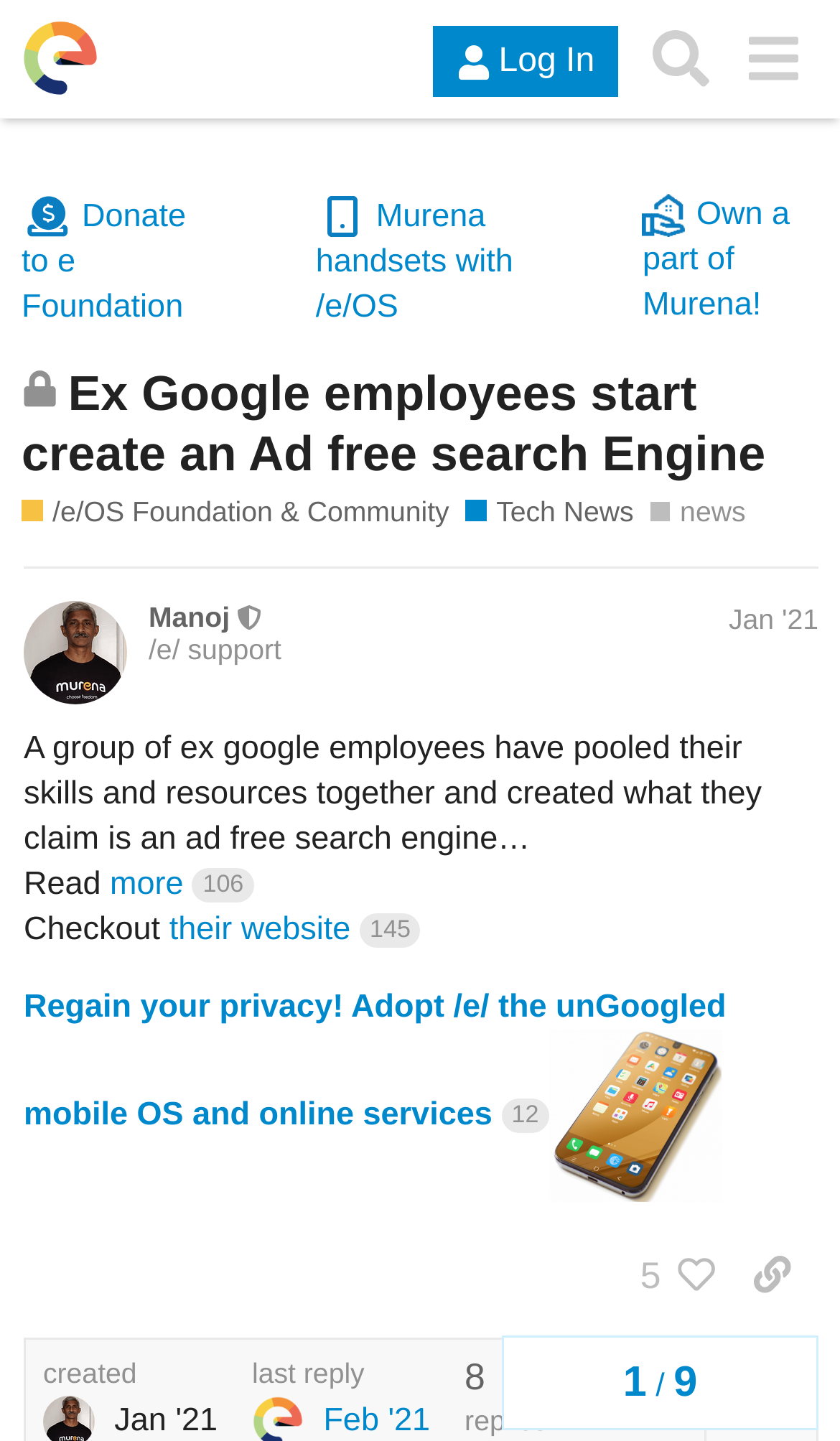Identify the bounding box coordinates for the element you need to click to achieve the following task: "Checkout their website Regain". Provide the bounding box coordinates as four float numbers between 0 and 1, in the form [left, top, right, bottom].

[0.201, 0.632, 0.501, 0.657]